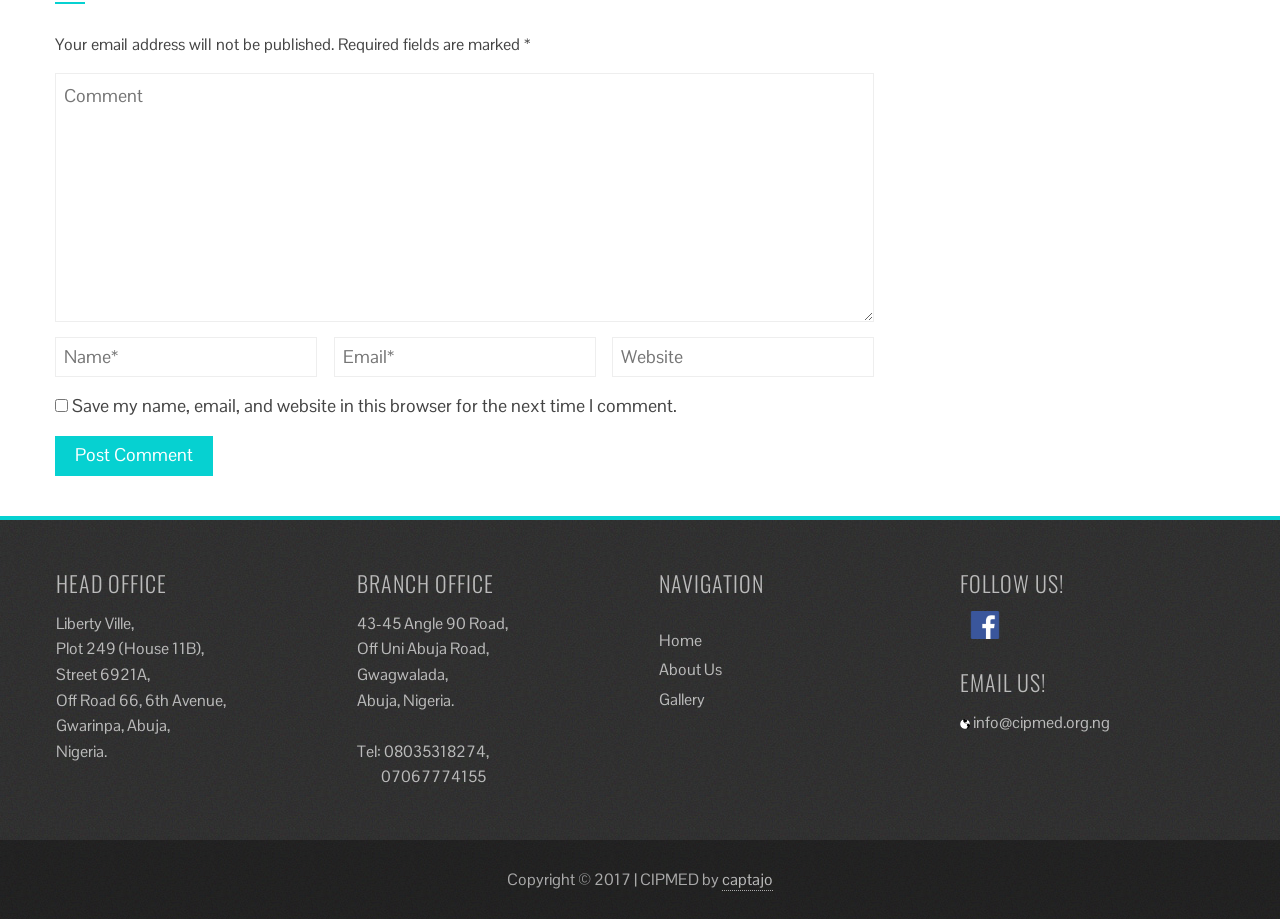Please provide a comprehensive answer to the question below using the information from the image: What is the copyright year listed on the webpage?

The copyright information is located at the bottom of the webpage, stating 'Copyright © 2017'.